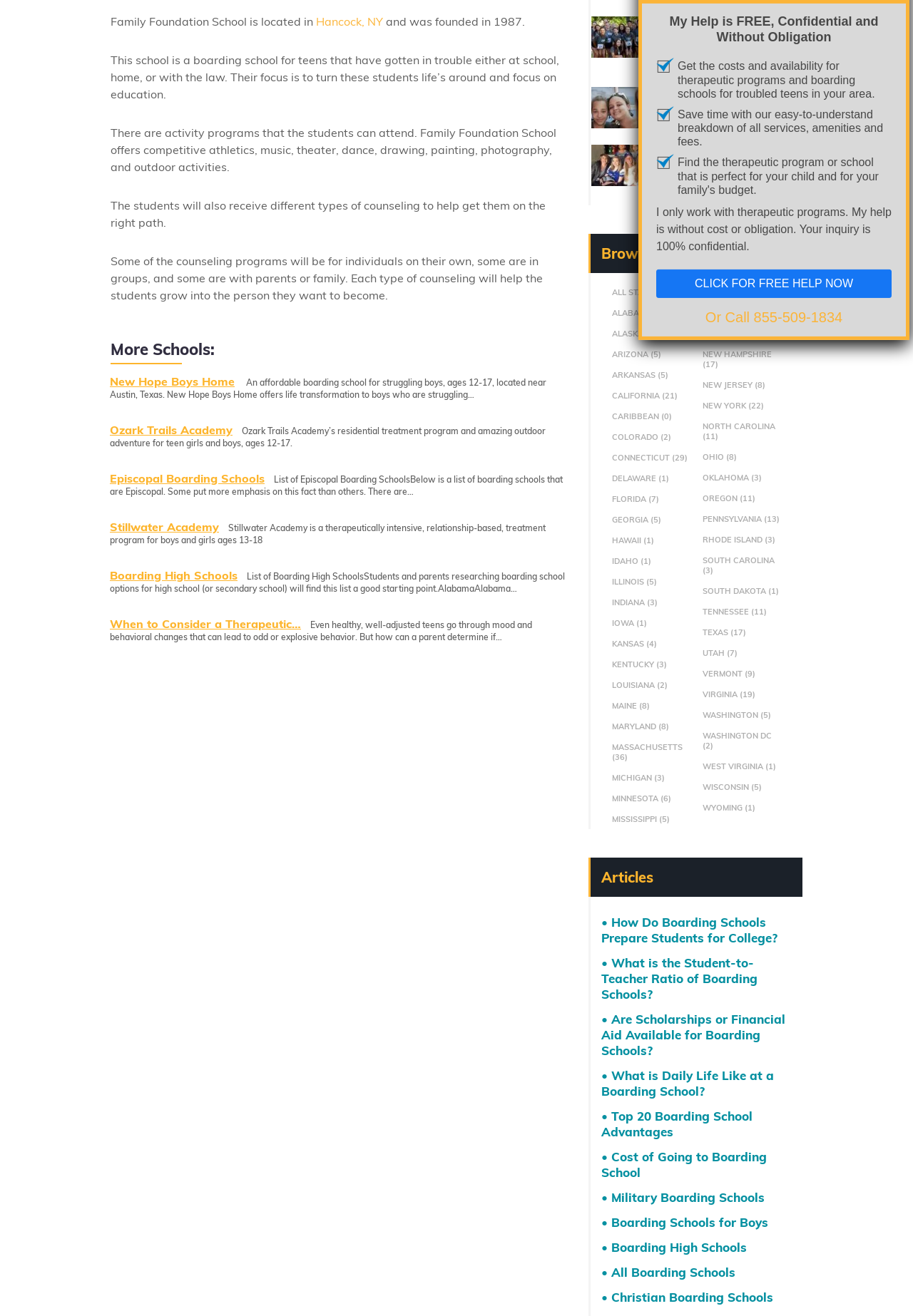Identify the bounding box coordinates of the clickable region necessary to fulfill the following instruction: "explore education programs". The bounding box coordinates should be four float numbers between 0 and 1, i.e., [left, top, right, bottom].

[0.121, 0.066, 0.179, 0.077]